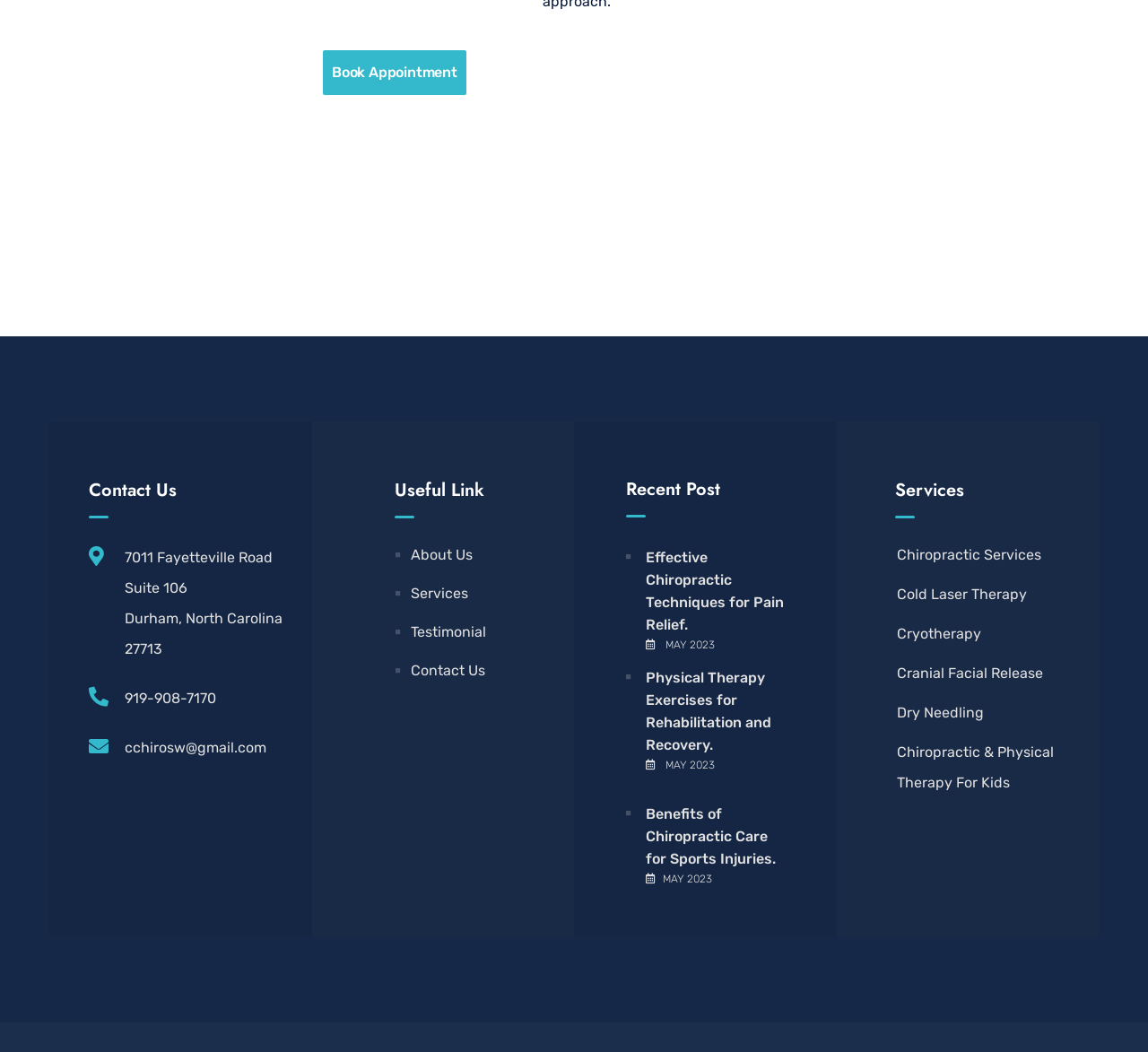What is the topic of the recent post? Based on the screenshot, please respond with a single word or phrase.

Effective Chiropractic Techniques for Pain Relief